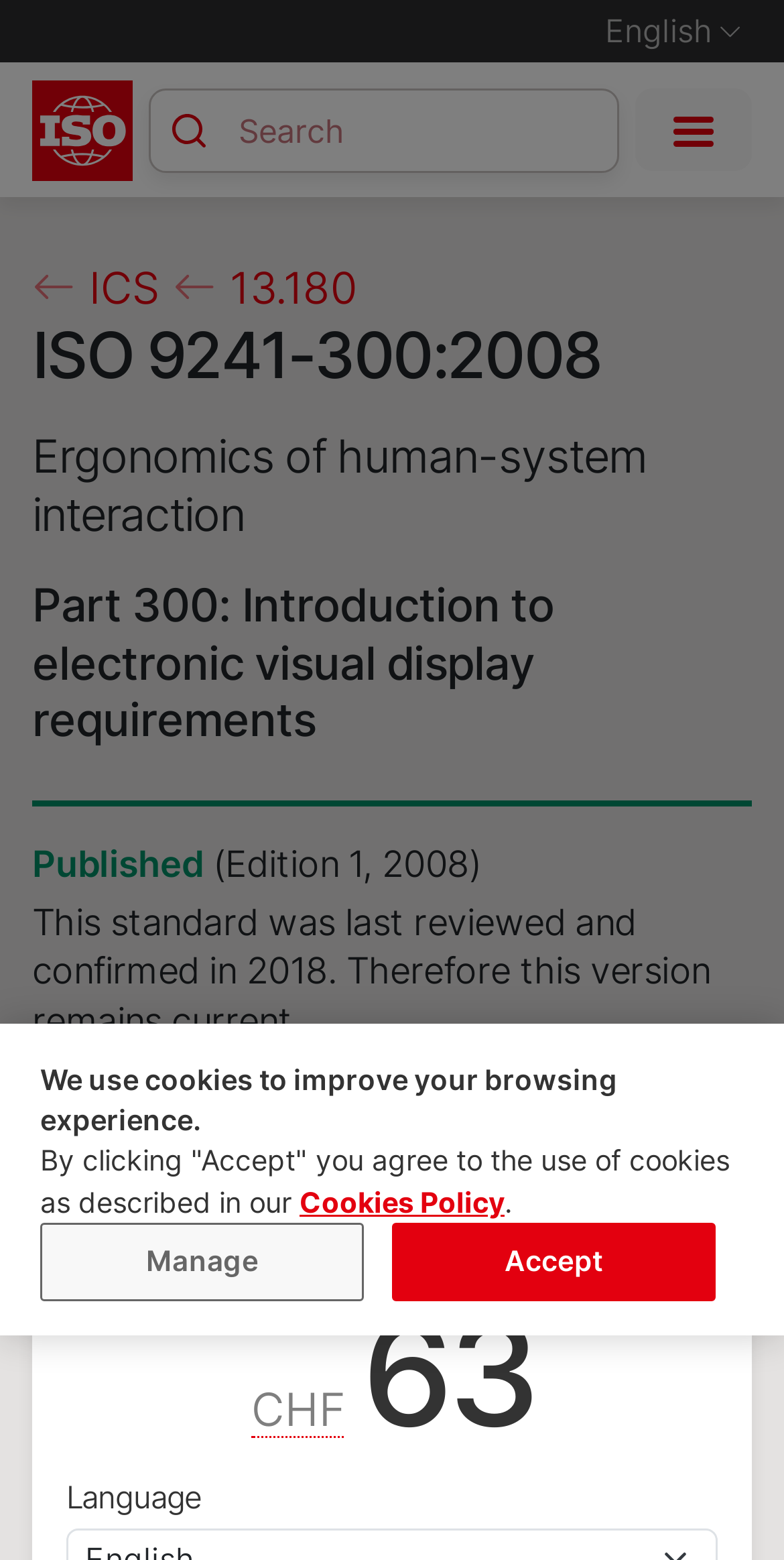Please find and report the bounding box coordinates of the element to click in order to perform the following action: "Search for a standard". The coordinates should be expressed as four float numbers between 0 and 1, in the format [left, top, right, bottom].

[0.191, 0.056, 0.789, 0.111]